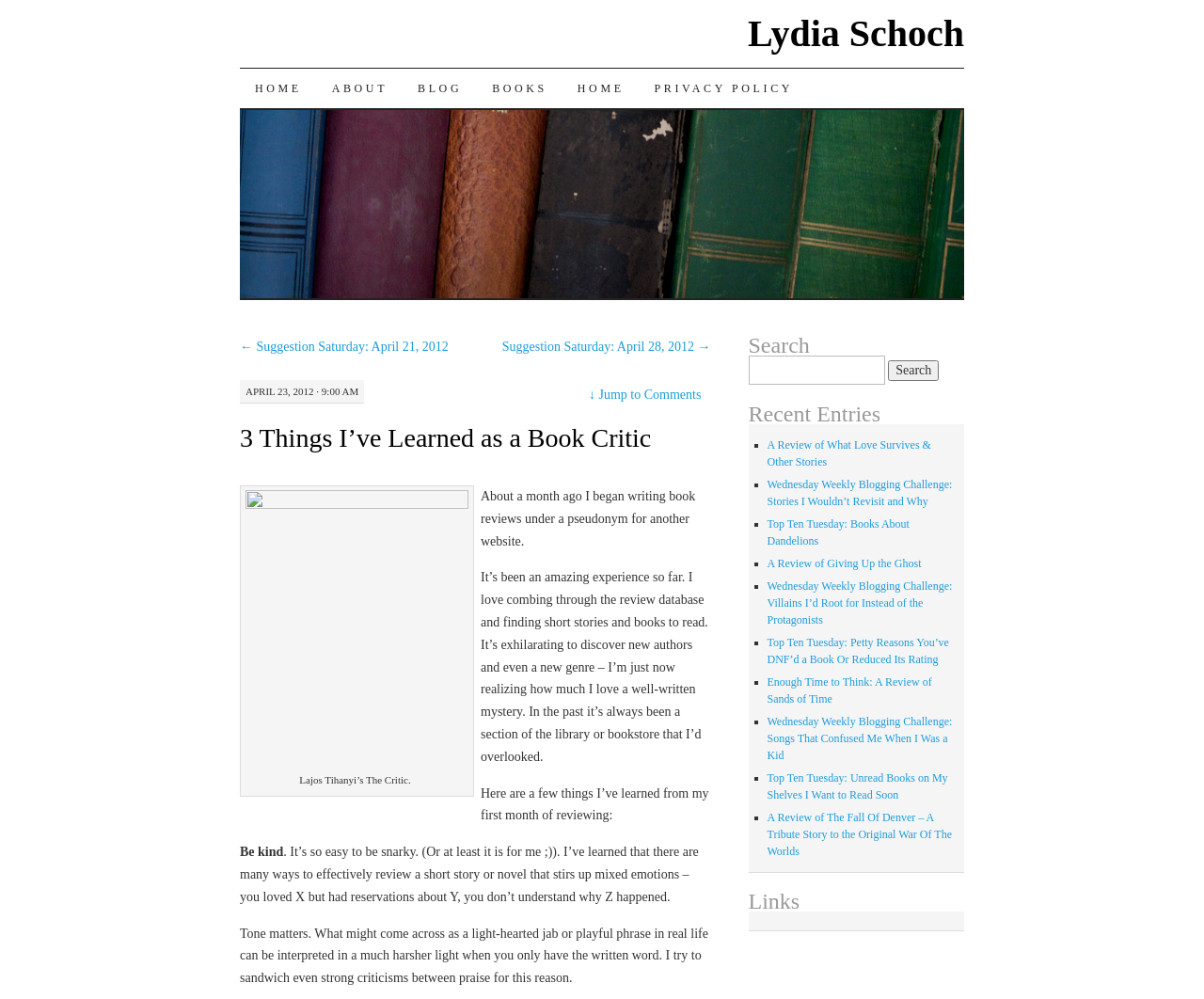Provide an in-depth description of the elements and layout of the webpage.

This webpage is a blog post titled "3 Things I’ve Learned as a Book Critic" by Lydia Schoch. At the top of the page, there is a navigation menu with links to "HOME", "ABOUT", "BLOG", "BOOKS", and "PRIVACY POLICY". Below the navigation menu, there is a section with links to previous and next blog posts.

The main content of the blog post is divided into three sections. The first section has a heading "3 Things I’ve Learned as a Book Critic" and contains a brief introduction to the author's experience as a book critic. Below the introduction, there is an image with a caption "Lajos Tihanyi’s The Critic.".

The second section lists three things the author has learned from their experience as a book critic. Each point is presented in a separate paragraph, with the first point being "Be kind" and the importance of tone in writing reviews. The second point is not explicitly stated, but the text discusses the author's approach to writing reviews. The third point is also not explicitly stated, but the text talks about the author's experience with discovering new authors and genres.

On the right side of the page, there are several sections. The first section is a search bar with a heading "Search". Below the search bar, there is a section with a heading "Recent Entries" that lists several recent blog posts with links to each post. Each list item is marked with a bullet point. The list of recent entries takes up most of the right side of the page. At the bottom of the page, there is a section with a heading "Links".